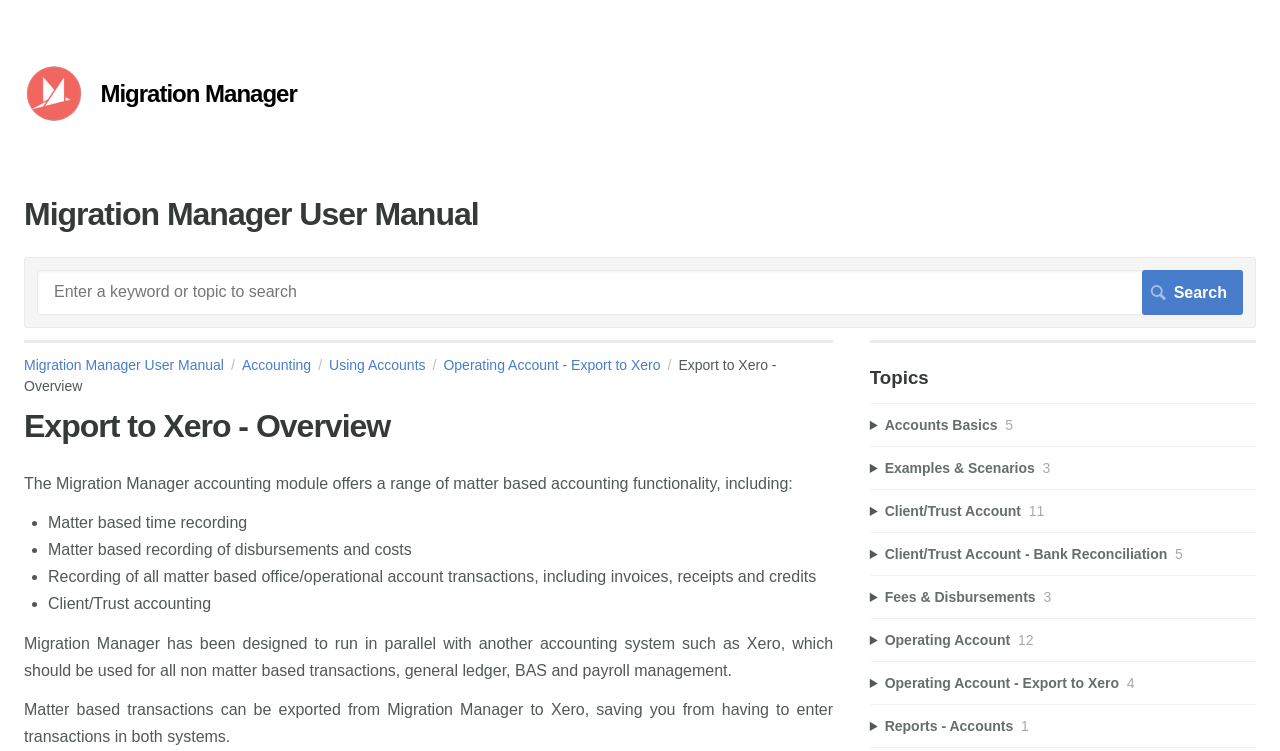How many topics are listed under 'Topics'?
Please look at the screenshot and answer using one word or phrase.

8